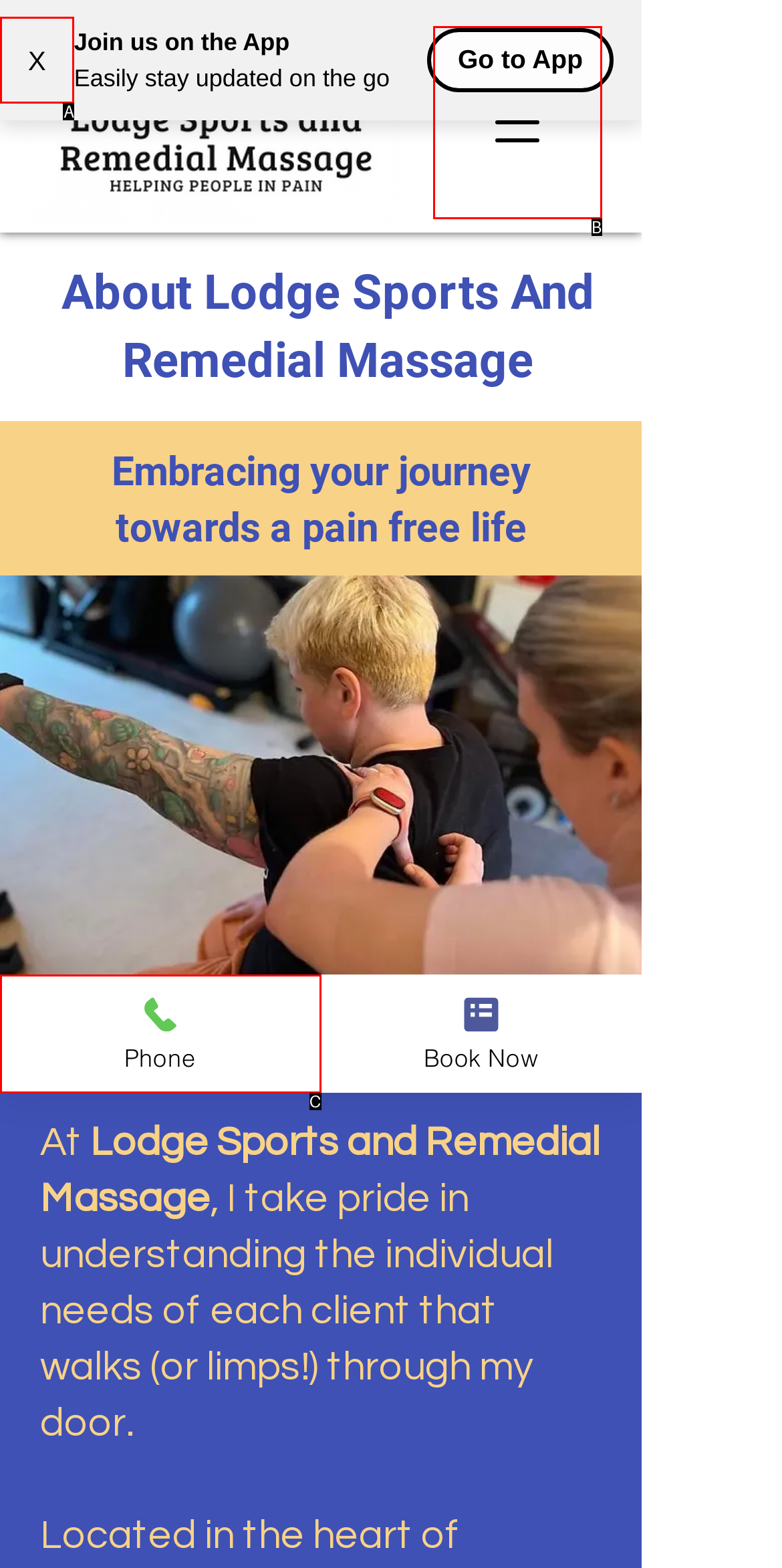Identify the letter that best matches this UI element description: Phone
Answer with the letter from the given options.

C